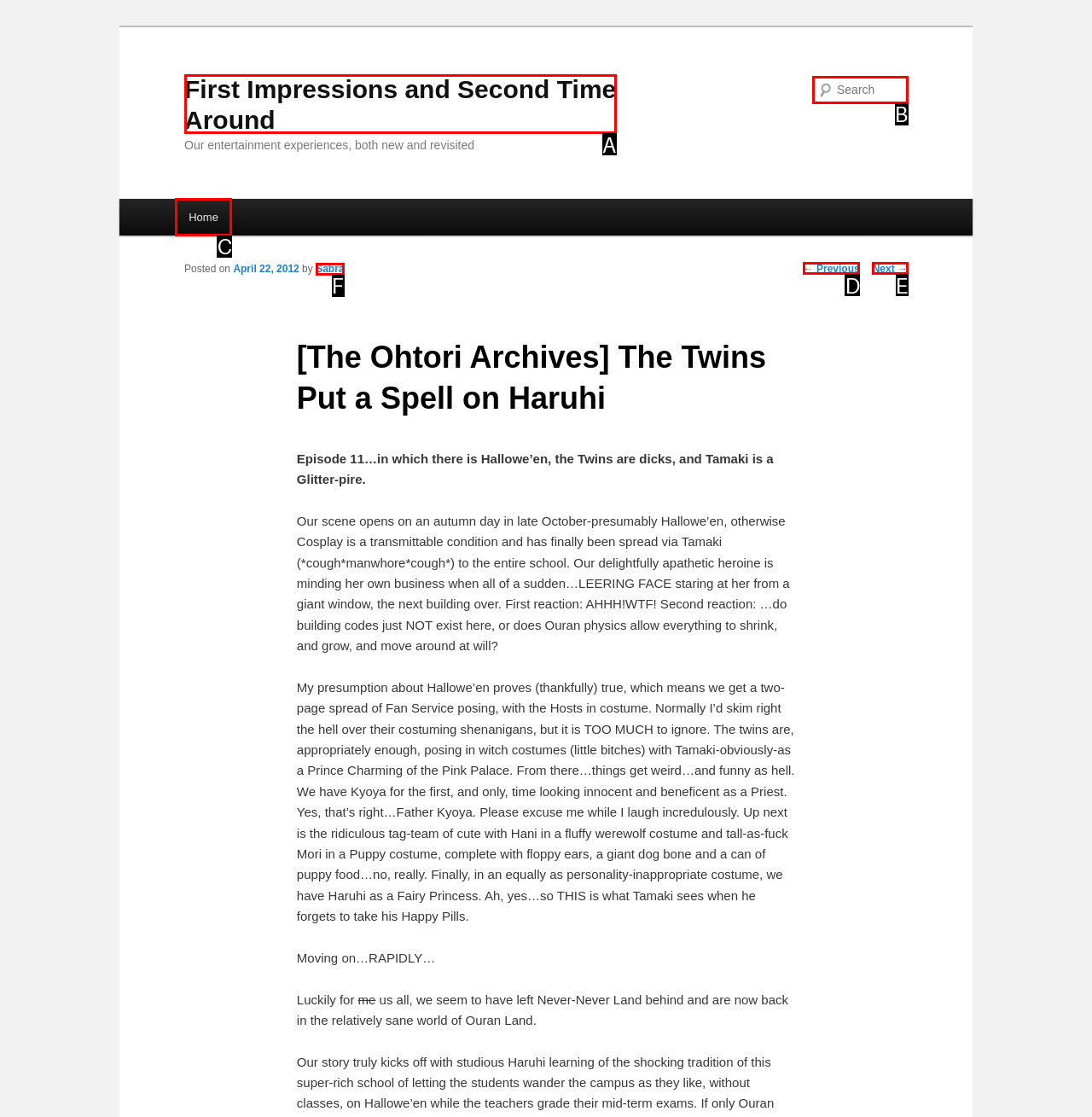Match the description: Home to the appropriate HTML element. Respond with the letter of your selected option.

C